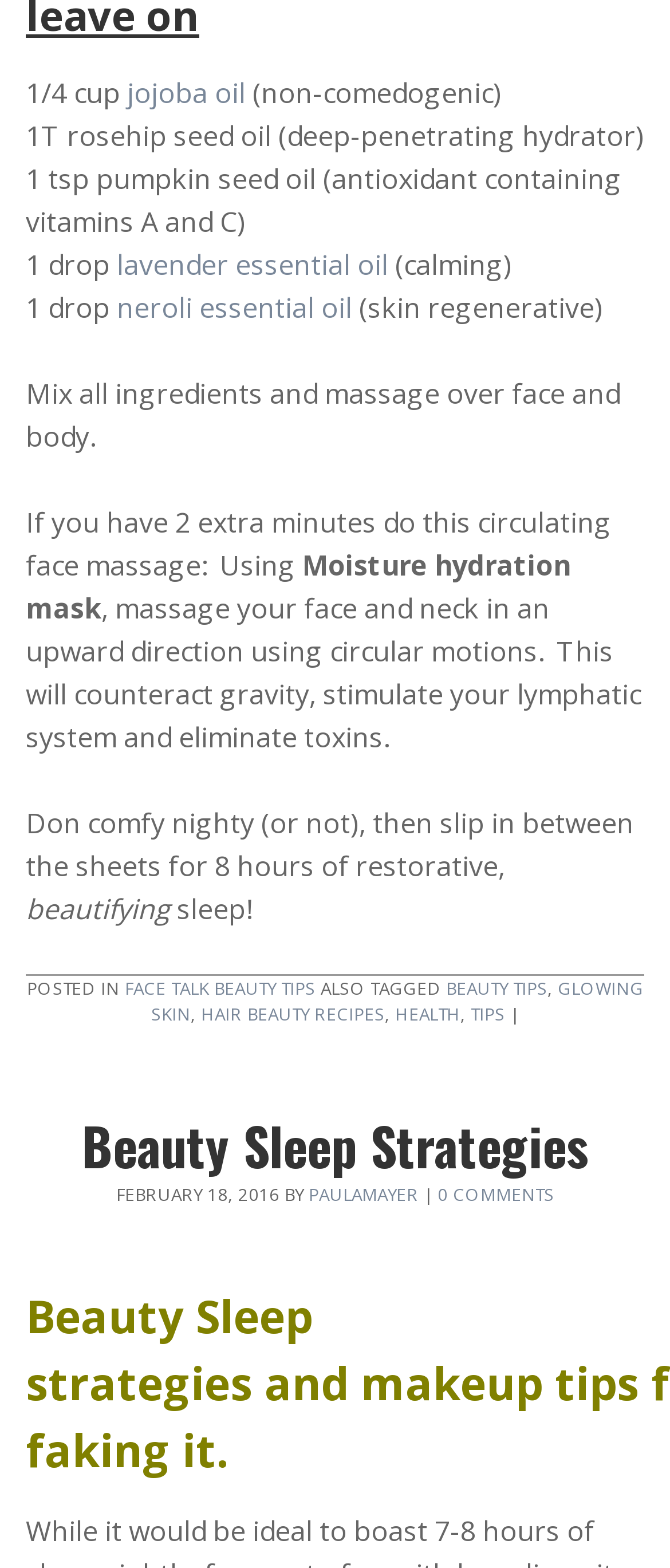Locate the bounding box coordinates of the element that should be clicked to fulfill the instruction: "Request a quote".

None